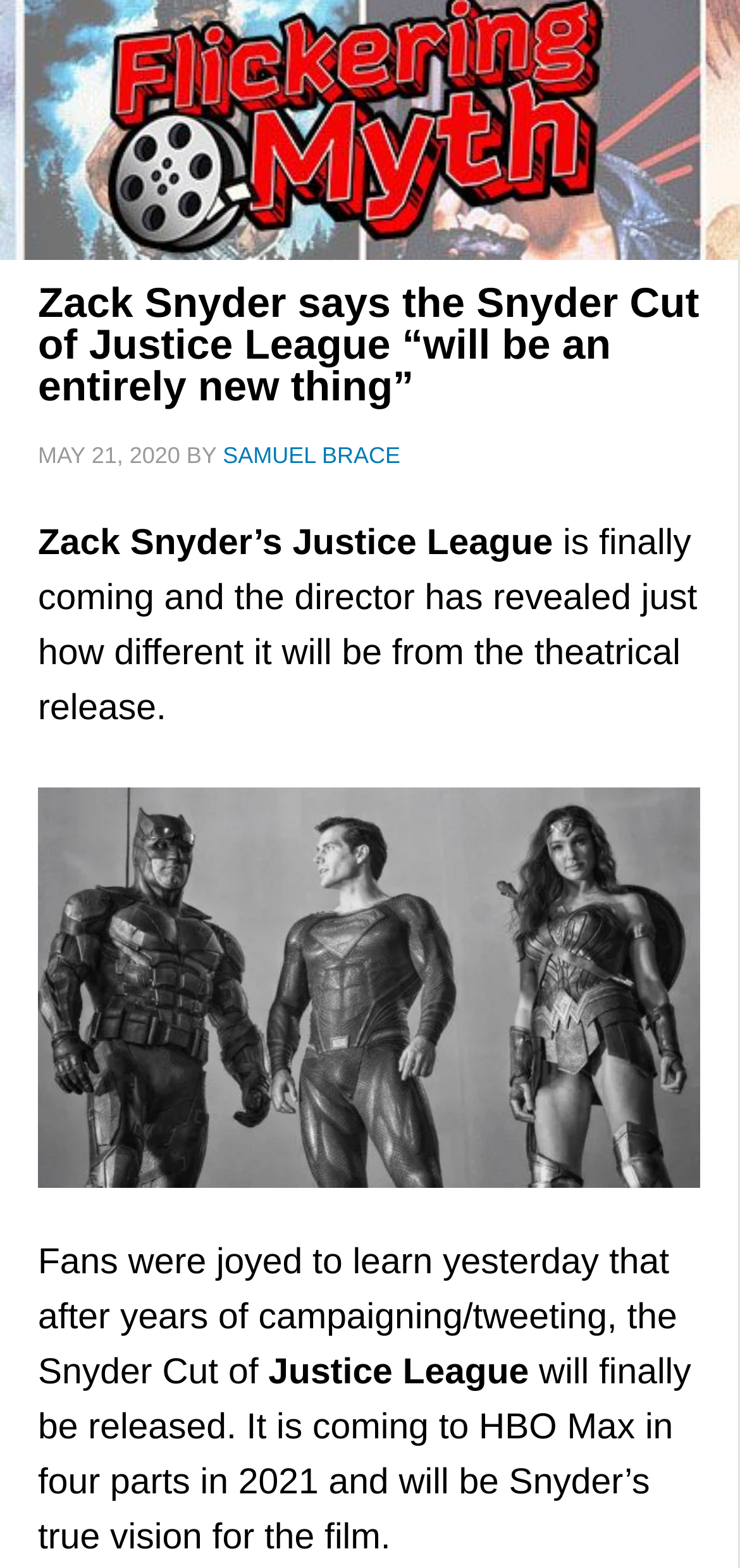Please identify the webpage's heading and generate its text content.

Zack Snyder says the Snyder Cut of Justice League “will be an entirely new thing”